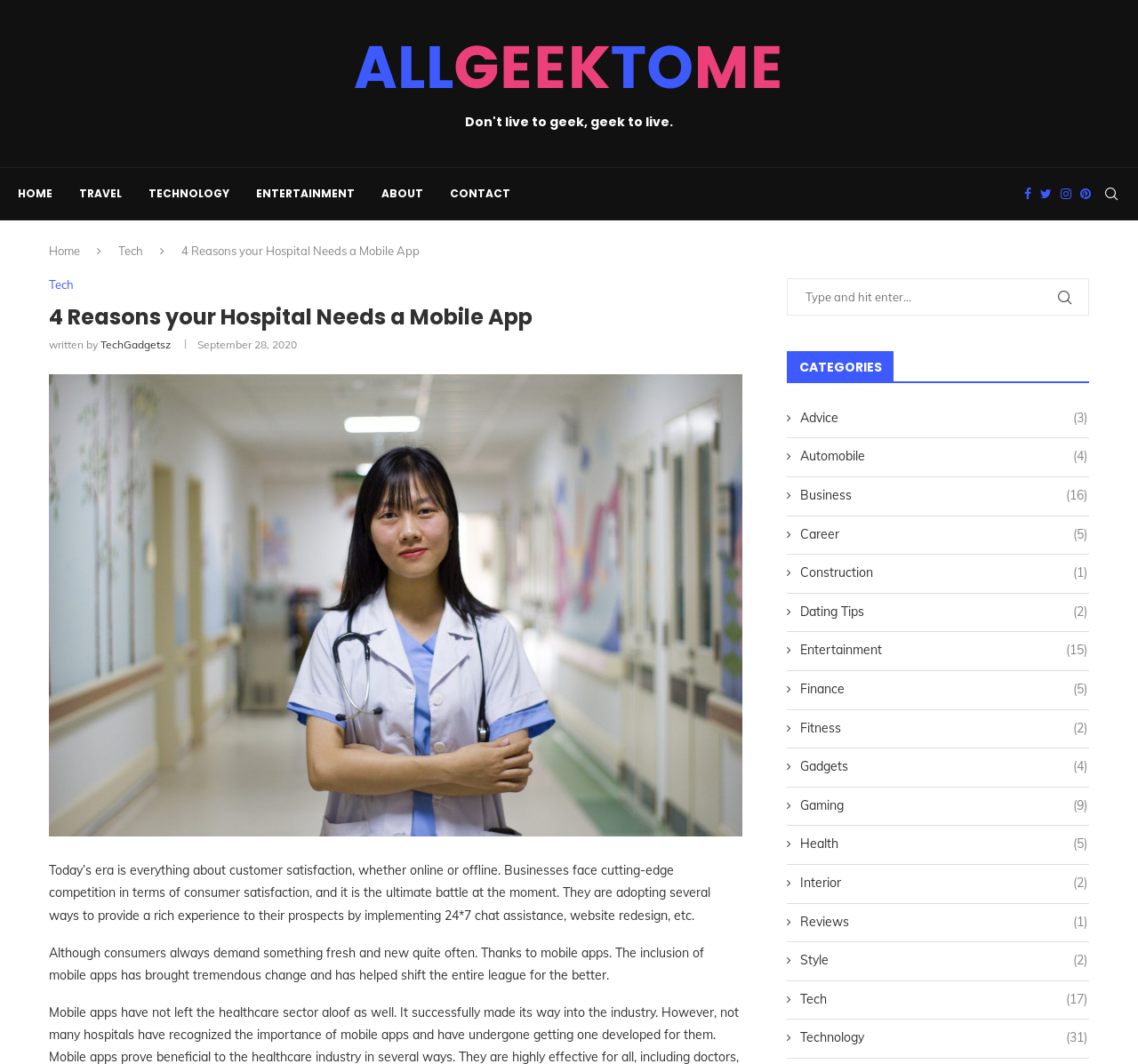What is the date of the article?
Please elaborate on the answer to the question with detailed information.

I read the article and found the date of publication, September 28, 2020, mentioned below the title of the article.